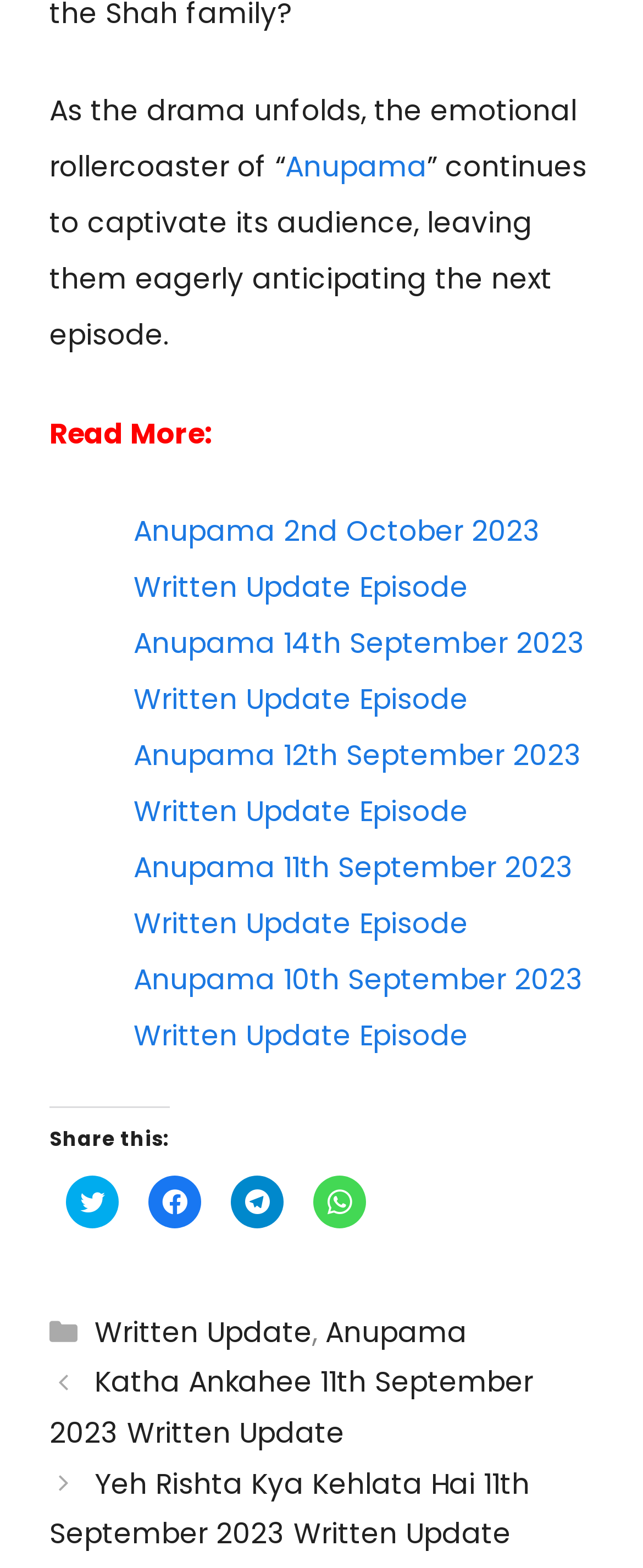What is the category of the written updates?
Please provide a single word or phrase as your answer based on the screenshot.

Written Update, Anupama